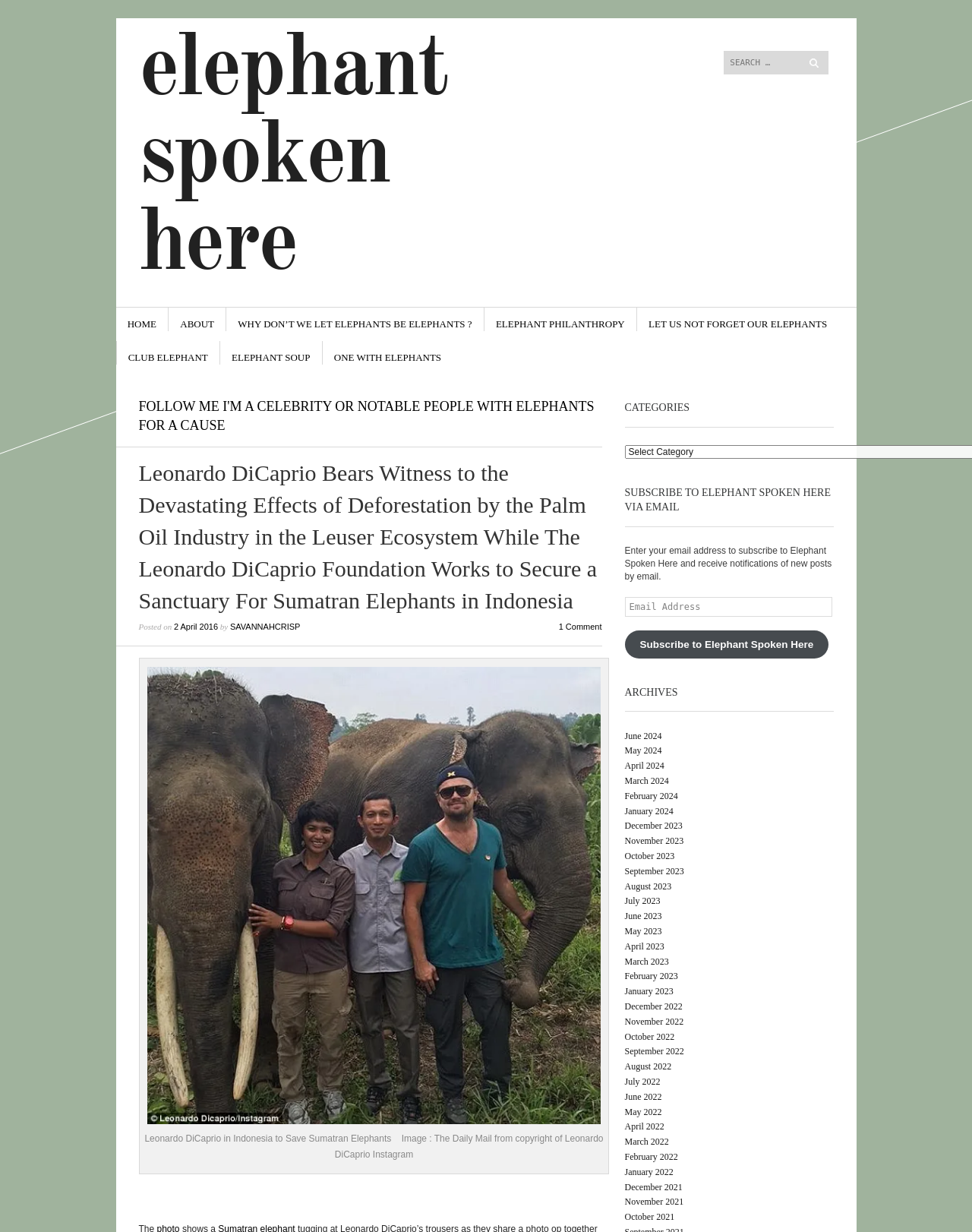Determine the bounding box coordinates for the clickable element to execute this instruction: "Search for something". Provide the coordinates as four float numbers between 0 and 1, i.e., [left, top, right, bottom].

None